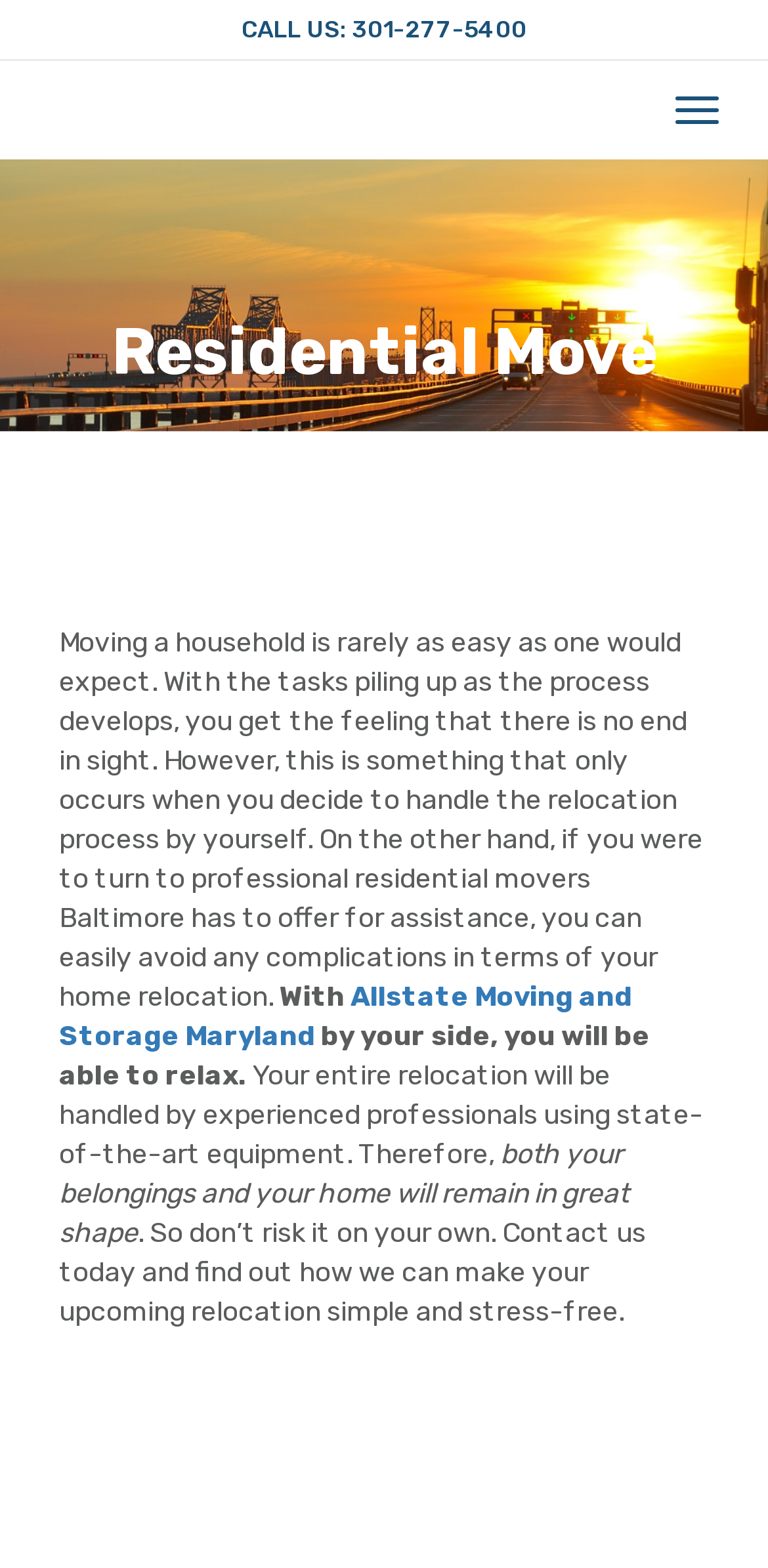Using details from the image, please answer the following question comprehensively:
What is the company name?

I found the company name by looking at the link element with the text 'Allstate Moving and Storage Maryland' which is located at the top of the page and also has an associated image.